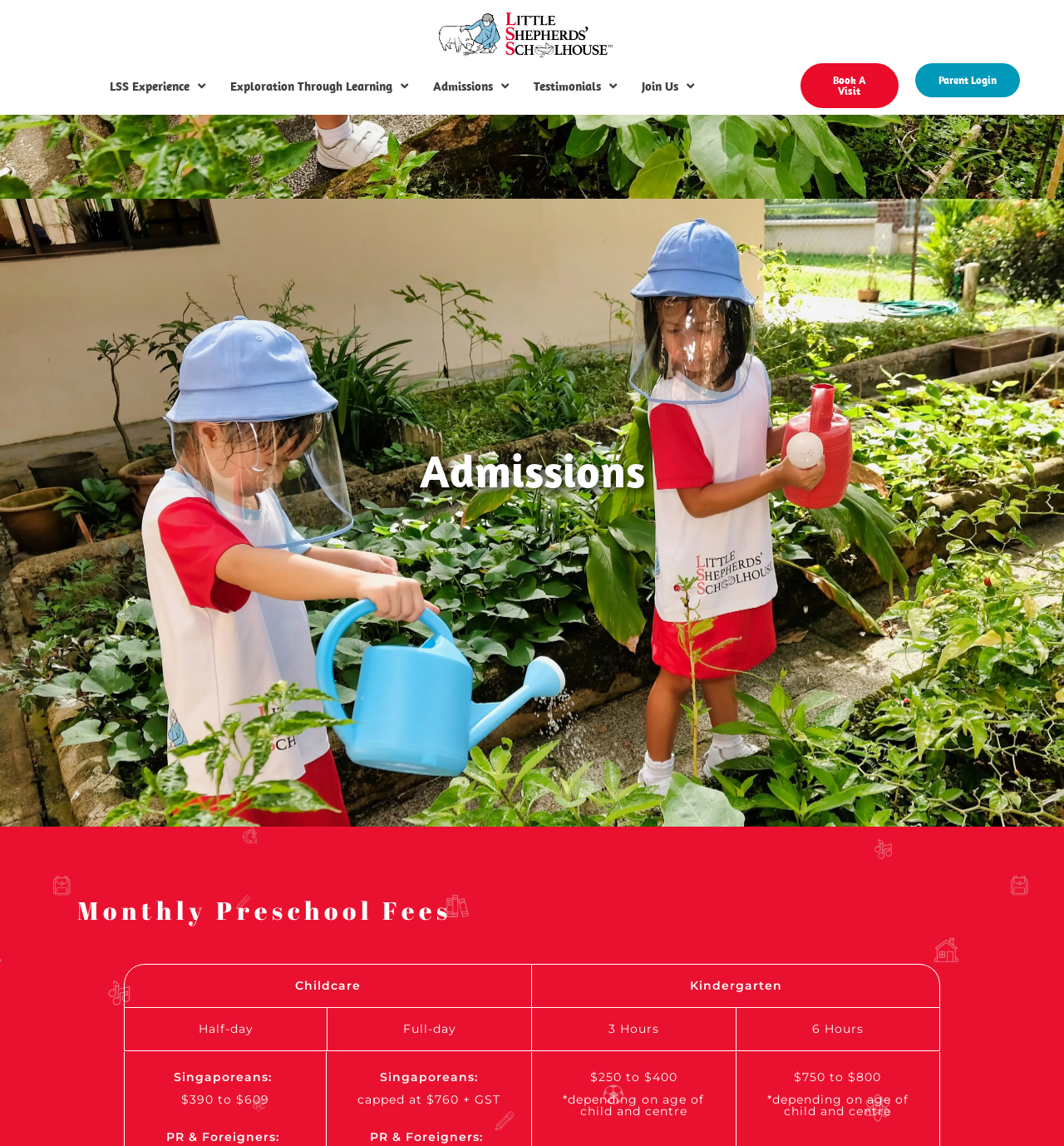Based on the description "Exploration Through Learning", find the bounding box of the specified UI element.

[0.217, 0.065, 0.384, 0.085]